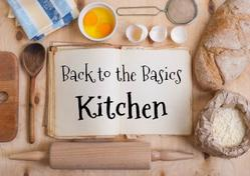Use a single word or phrase to respond to the question:
What is arranged nearby the recipe book?

Freshly baked bread